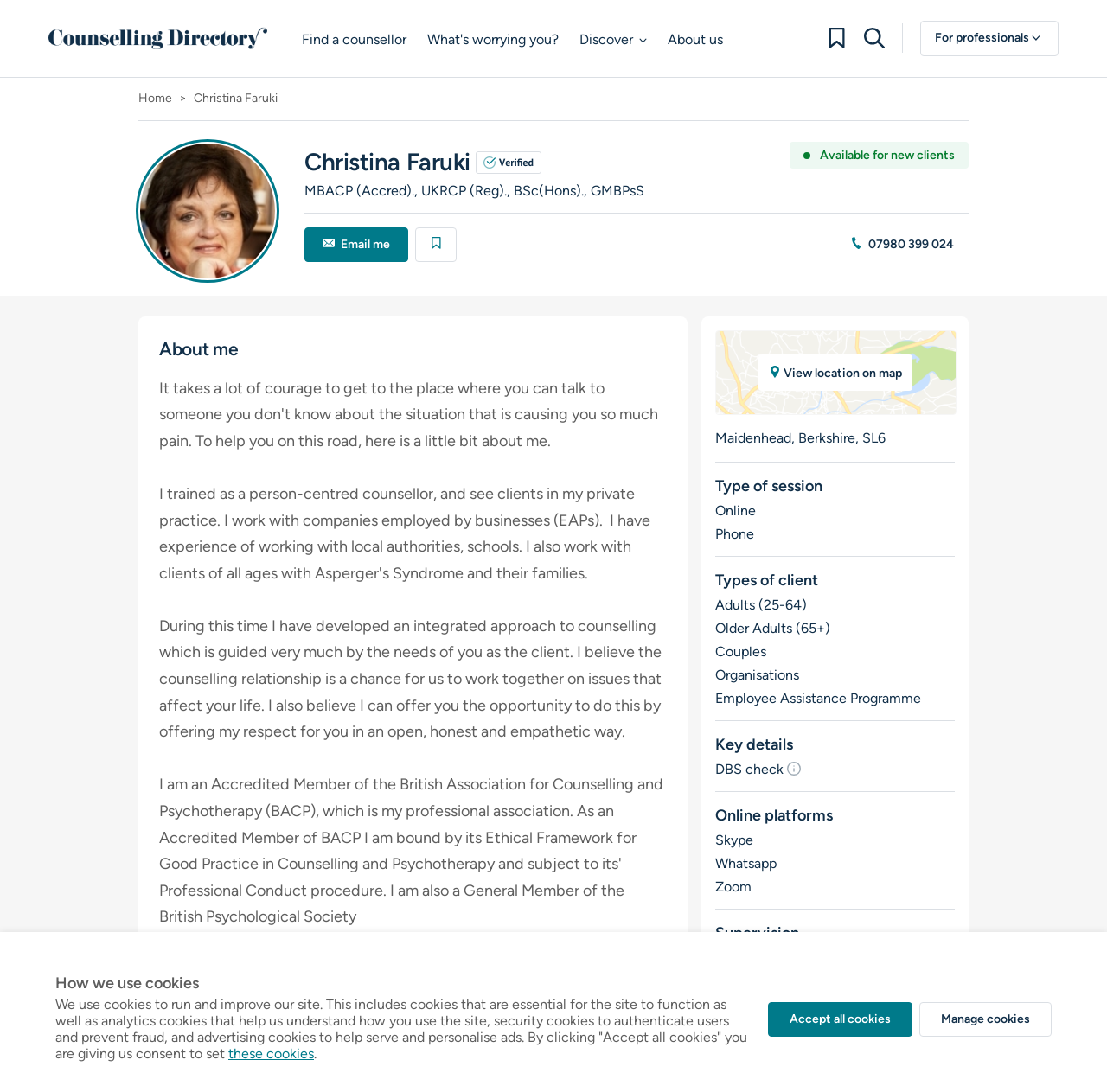Can you look at the image and give a comprehensive answer to the question:
What types of clients does Christina Faruki work with?

According to the webpage, Christina Faruki works with various types of clients, including Adults (25-64), Older Adults (65+), Couples, and Organisations, as indicated by the static texts under the heading 'Types of client'.